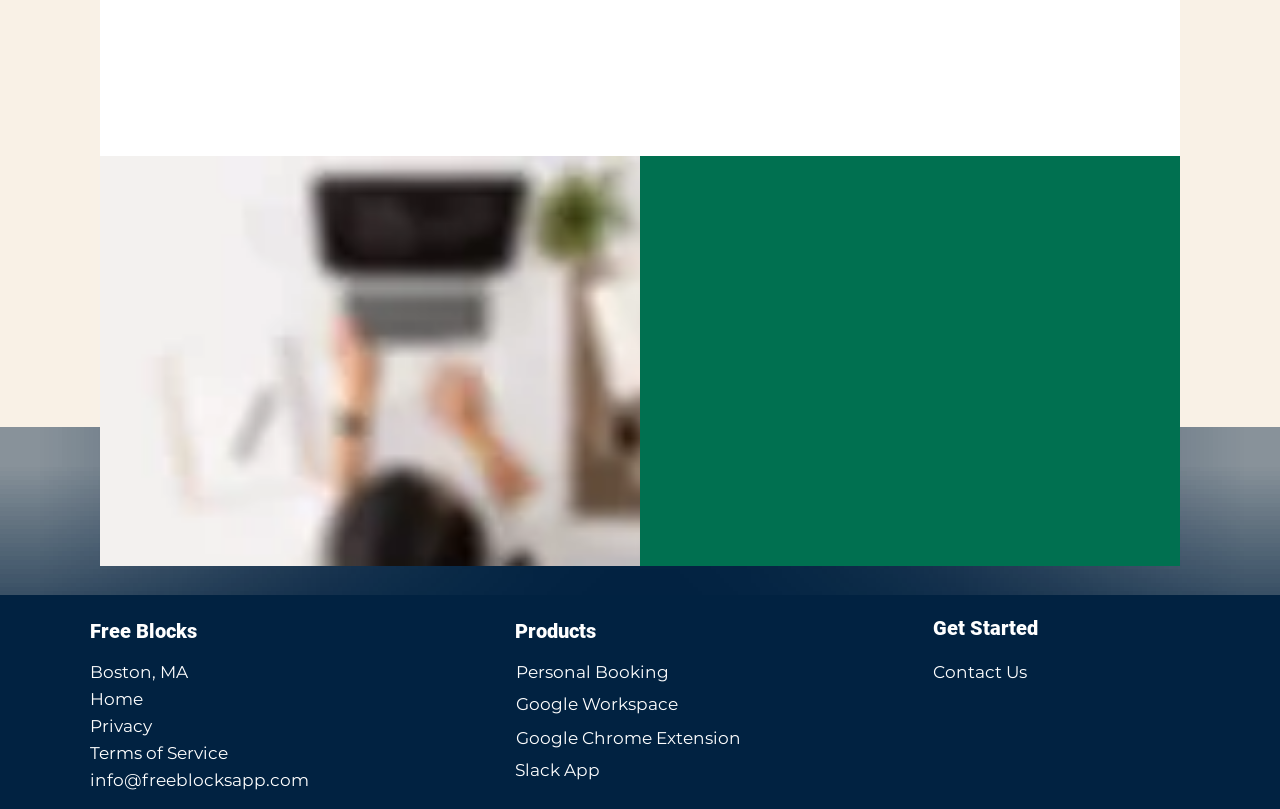Identify the bounding box for the given UI element using the description provided. Coordinates should be in the format (top-left x, top-left y, bottom-right x, bottom-right y) and must be between 0 and 1. Here is the description: info@freeblocksapp.com

[0.07, 0.952, 0.241, 0.977]